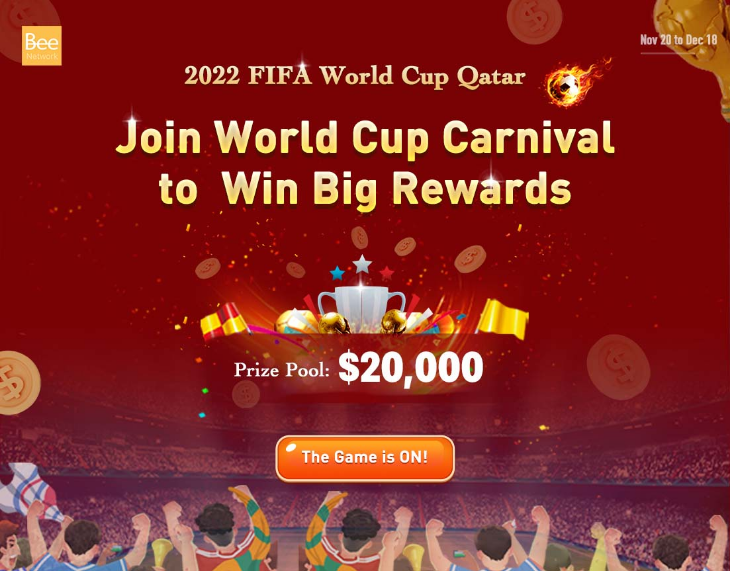Offer an in-depth description of the image.

The image promotes the 2022 FIFA World Cup Qatar, inviting participants to join a carnival event with enticing rewards. The vibrant background features celebratory elements like stars, confetti, and football-related graphics, setting an energetic tone for the event. 

The prominent text highlights the call to action: "Join World Cup Carnival to Win Big Rewards," capturing the excitement surrounding the tournament. Below this, the image showcases a substantial prize pool of $20,000, designed to attract participants eager to engage in the festivities. The phrase "The Game is ON!" adds to the urgency and excitement, encouraging fans to get involved from November 20 to December 18. Overall, this dynamic visual captures the spirit of the World Cup while enticing viewers to participate in the celebration and rewards.